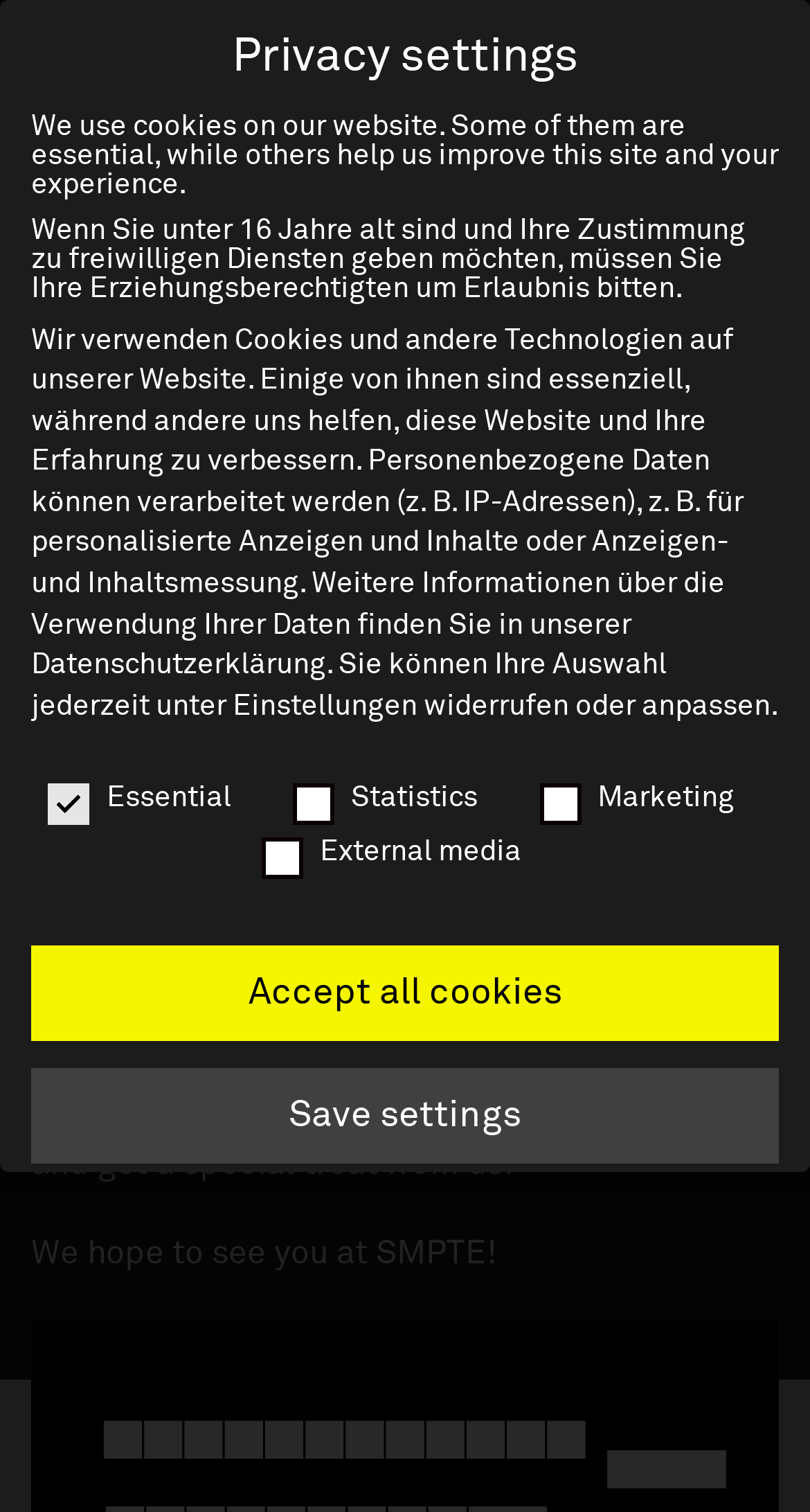Please give the bounding box coordinates of the area that should be clicked to fulfill the following instruction: "go to previous chapter". The coordinates should be in the format of four float numbers from 0 to 1, i.e., [left, top, right, bottom].

None